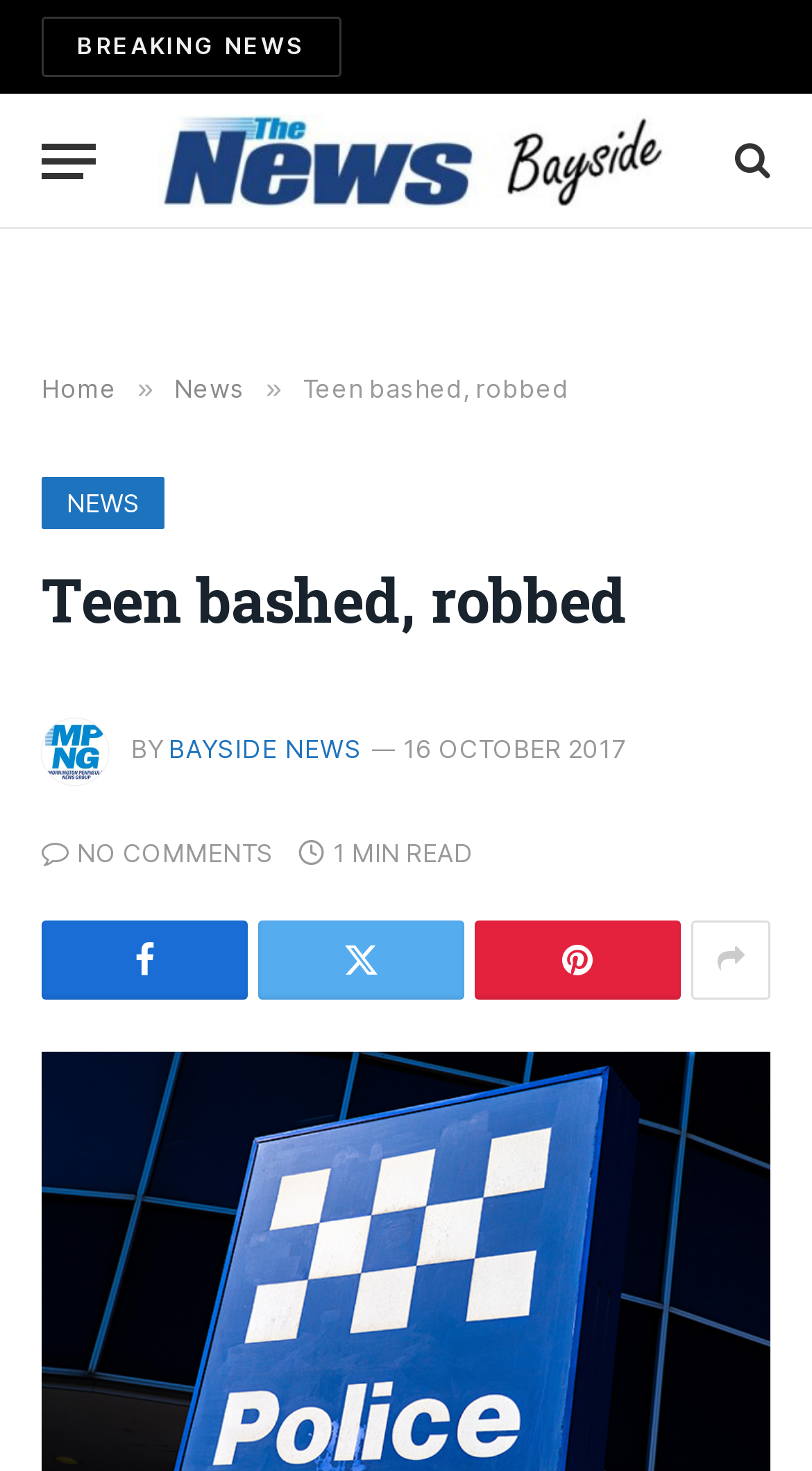Can you pinpoint the bounding box coordinates for the clickable element required for this instruction: "Open the menu"? The coordinates should be four float numbers between 0 and 1, i.e., [left, top, right, bottom].

[0.051, 0.078, 0.118, 0.142]